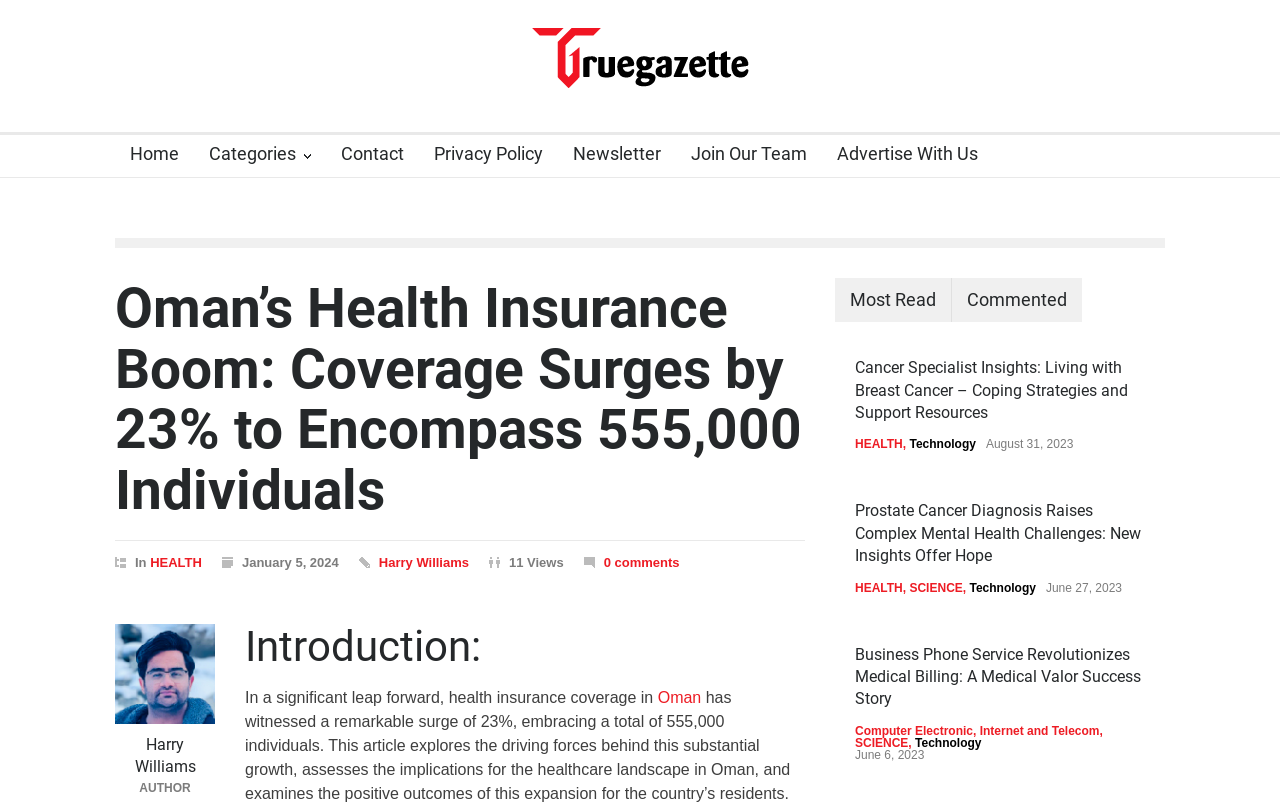Using the given element description, provide the bounding box coordinates (top-left x, top-left y, bottom-right x, bottom-right y) for the corresponding UI element in the screenshot: parent_node: Harry Williams title="Harry Williams"

[0.09, 0.778, 0.168, 0.903]